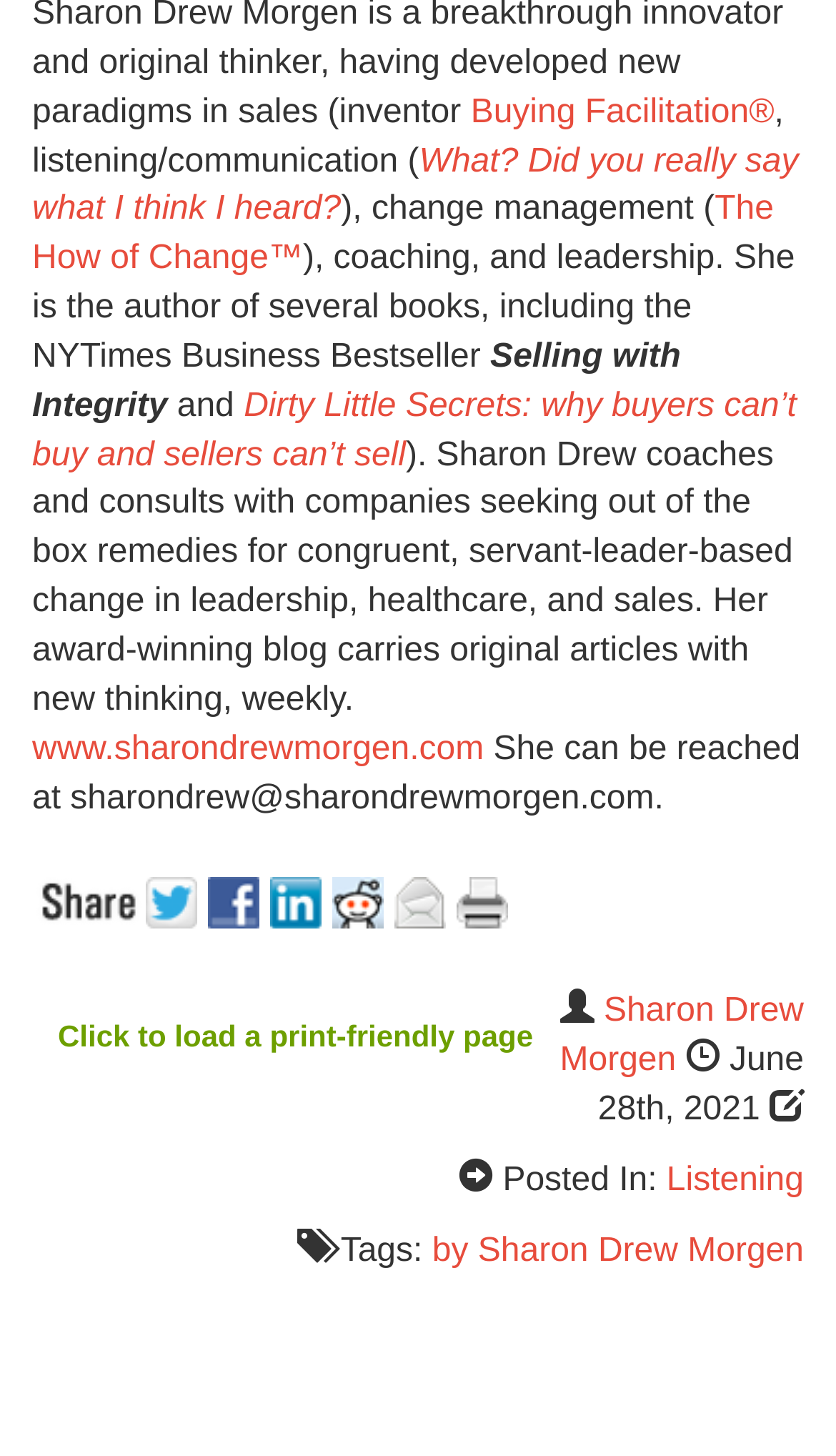What is the date of the post?
Please provide a detailed answer to the question.

The answer can be found in the text 'June 28th, 2021' at the bottom of the page, which mentions the date of the post.